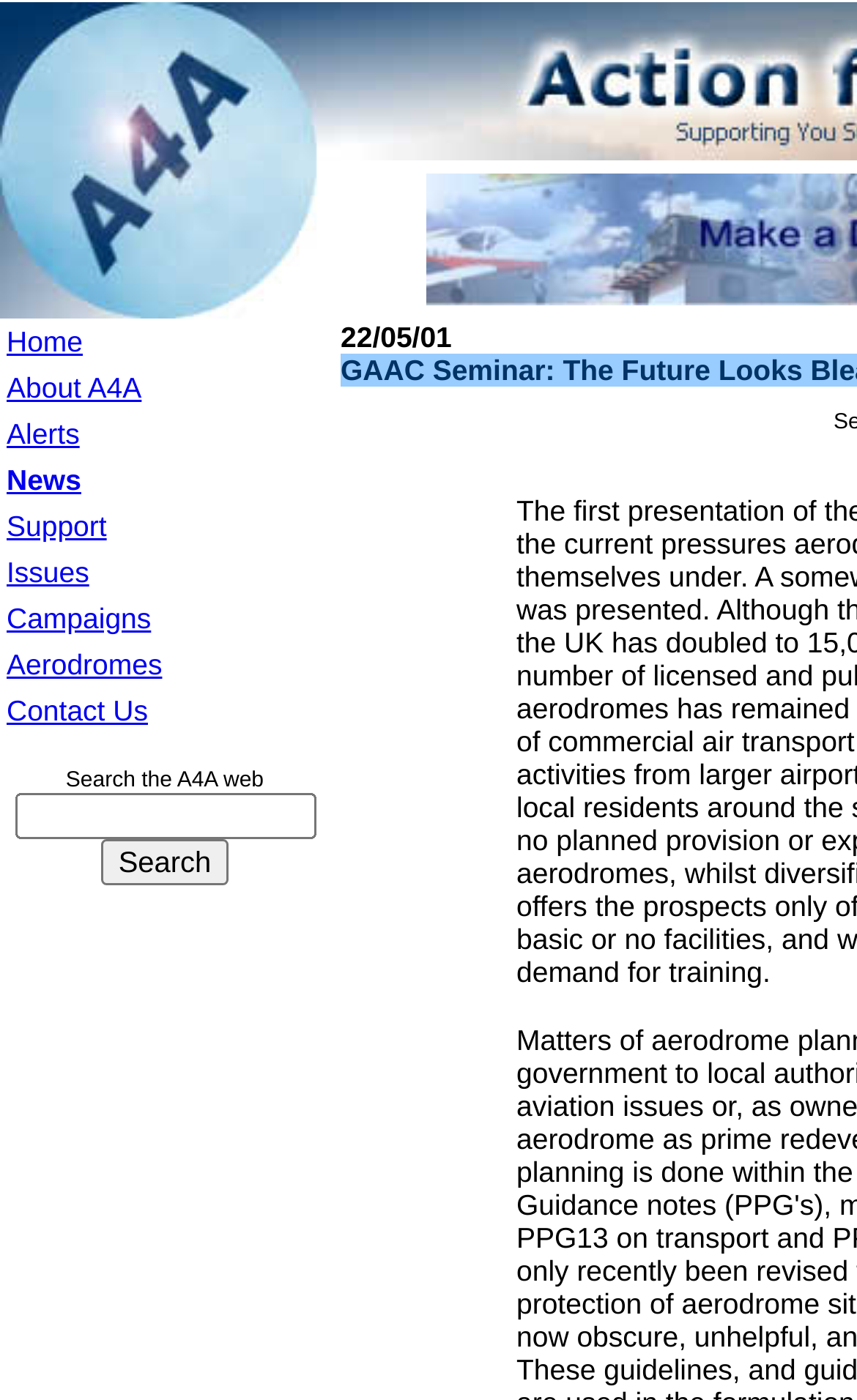Provide a one-word or short-phrase answer to the question:
What is the purpose of the textbox on the webpage?

Search the A4A web